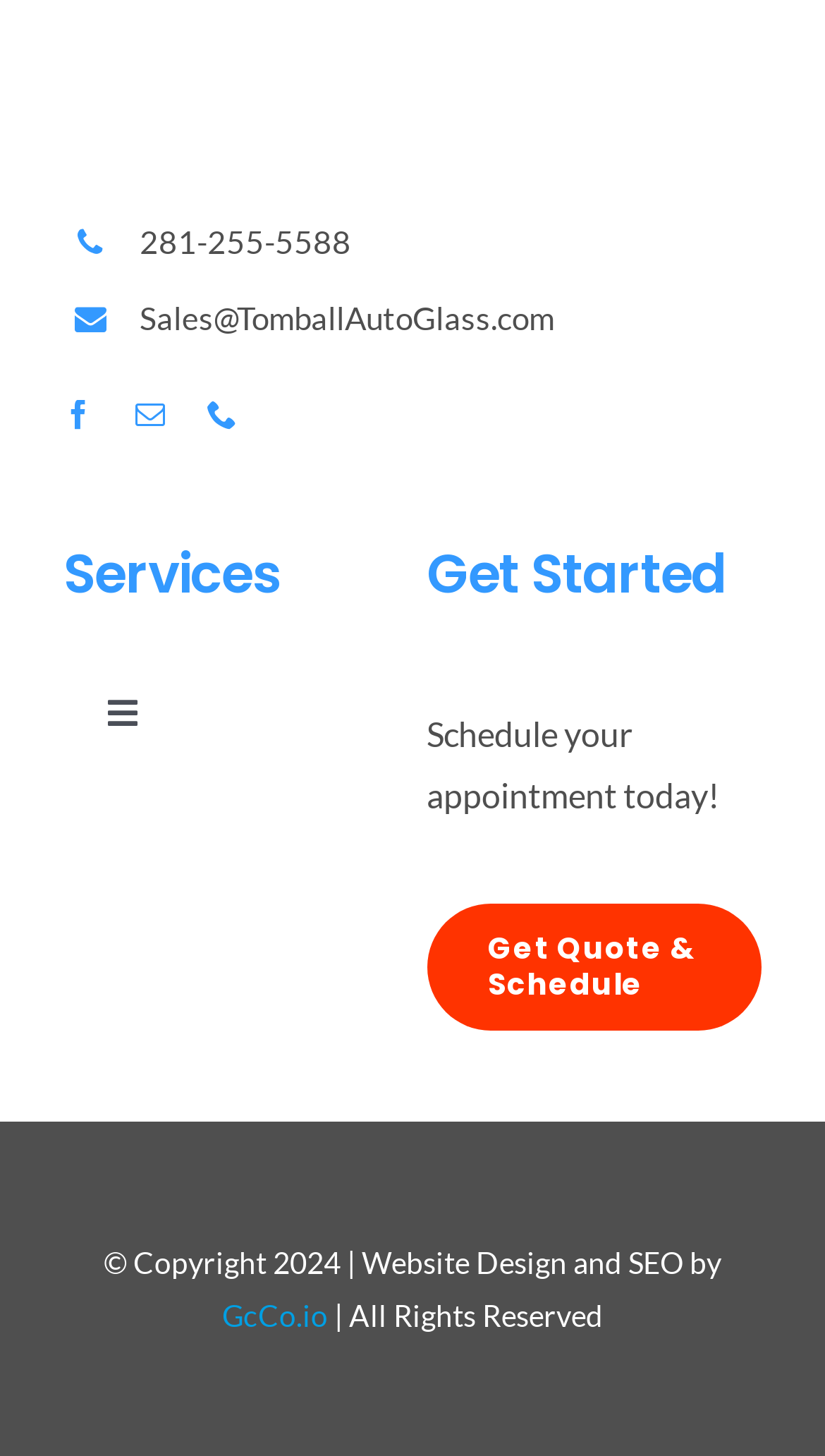Identify the bounding box coordinates for the UI element described as: "aria-label="phone"".

[0.251, 0.275, 0.287, 0.295]